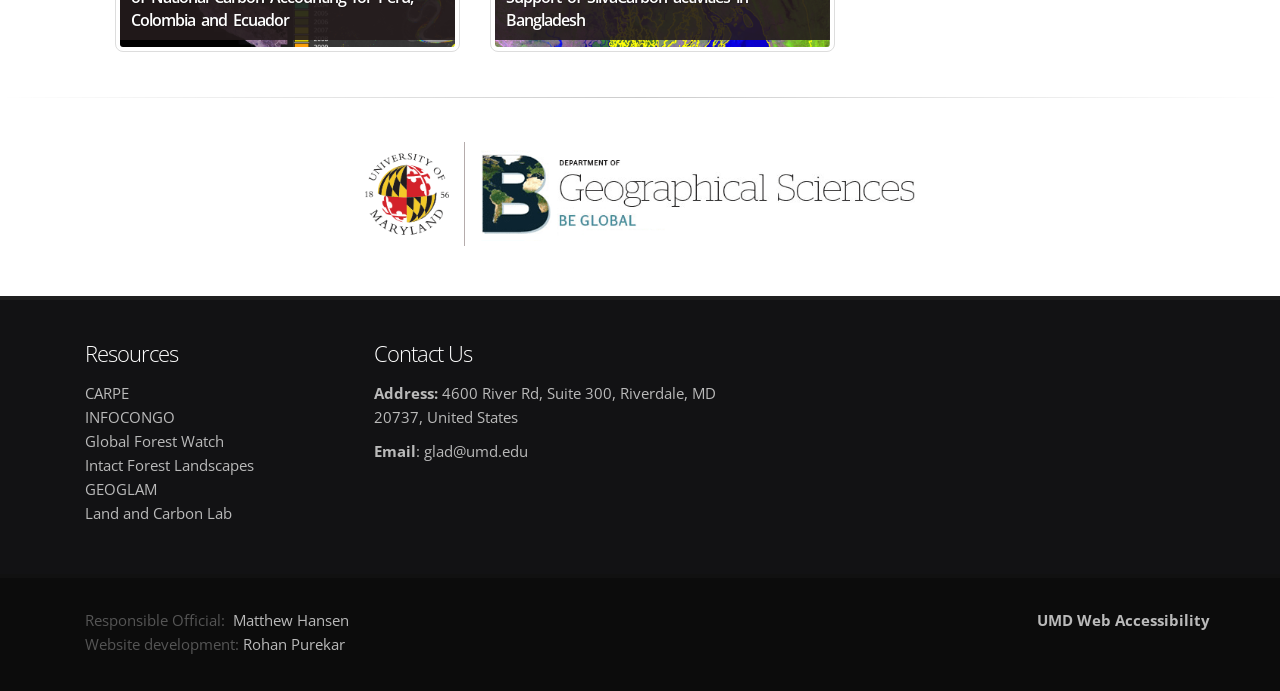What is the first resource listed?
Based on the image, give a concise answer in the form of a single word or short phrase.

CARPE